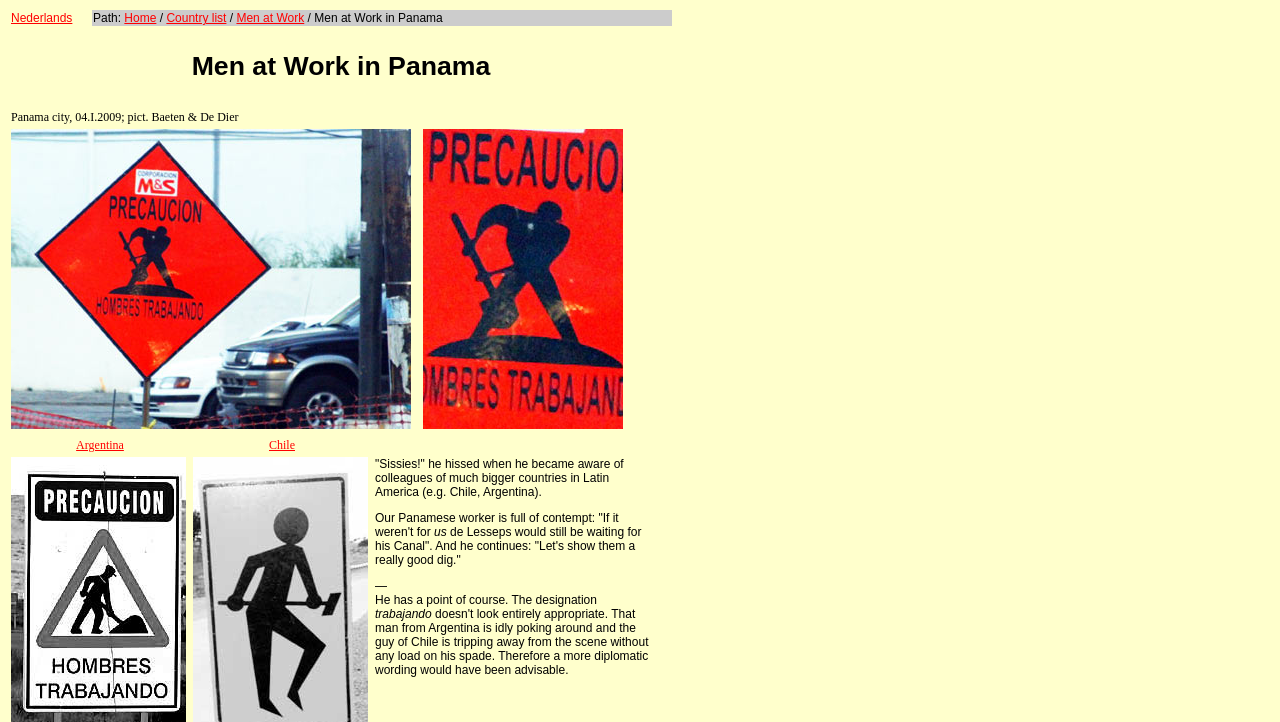Respond to the question below with a single word or phrase:
How many links are in the first row of the first table?

4